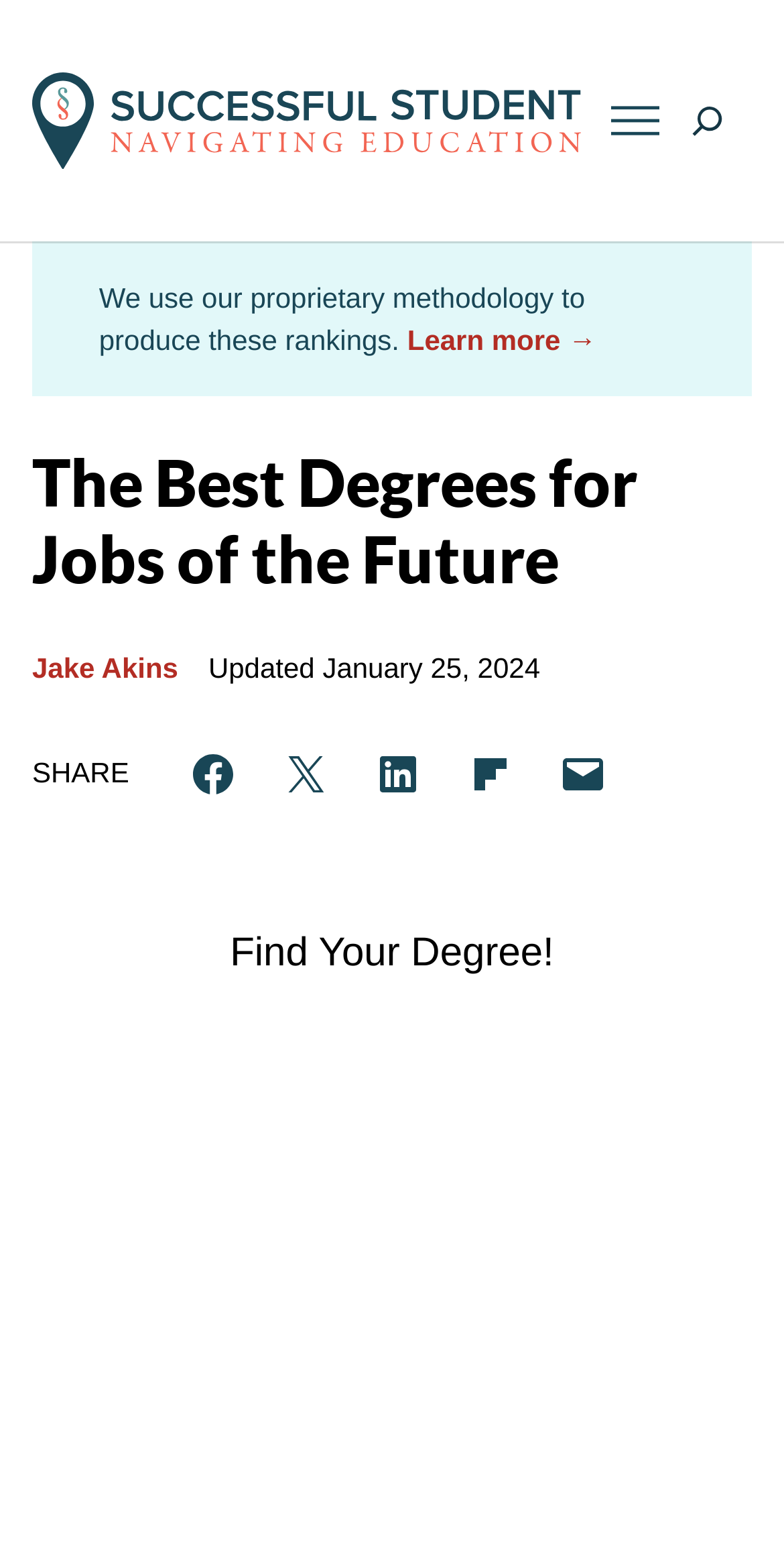What is the name of the website?
Using the details from the image, give an elaborate explanation to answer the question.

I determined the name of the website by looking at the root element, which is 'The Best Degrees for Jobs of the Future' and is focused, indicating it's the main title of the webpage.